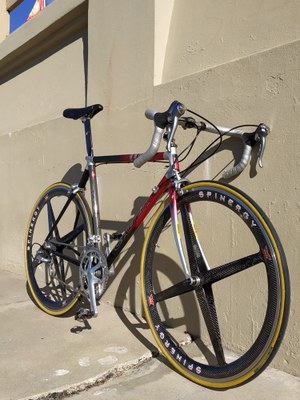Respond to the question with just a single word or phrase: 
What type of wheels does the bicycle have?

Spinergy carbon wheels